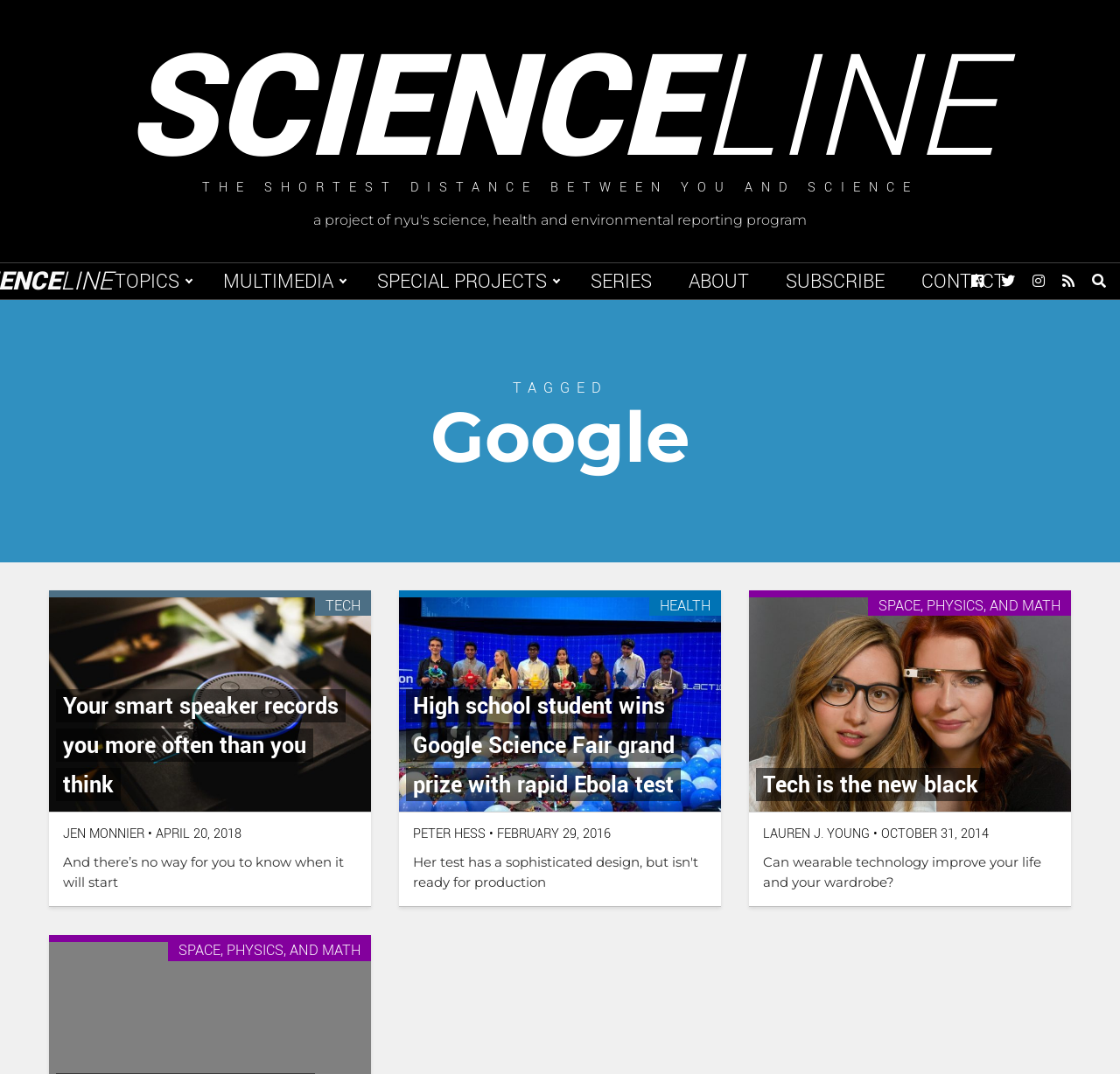Locate the bounding box coordinates of the clickable region to complete the following instruction: "Visit the 'SCIENCELINE' homepage."

[0.012, 0.029, 0.988, 0.175]